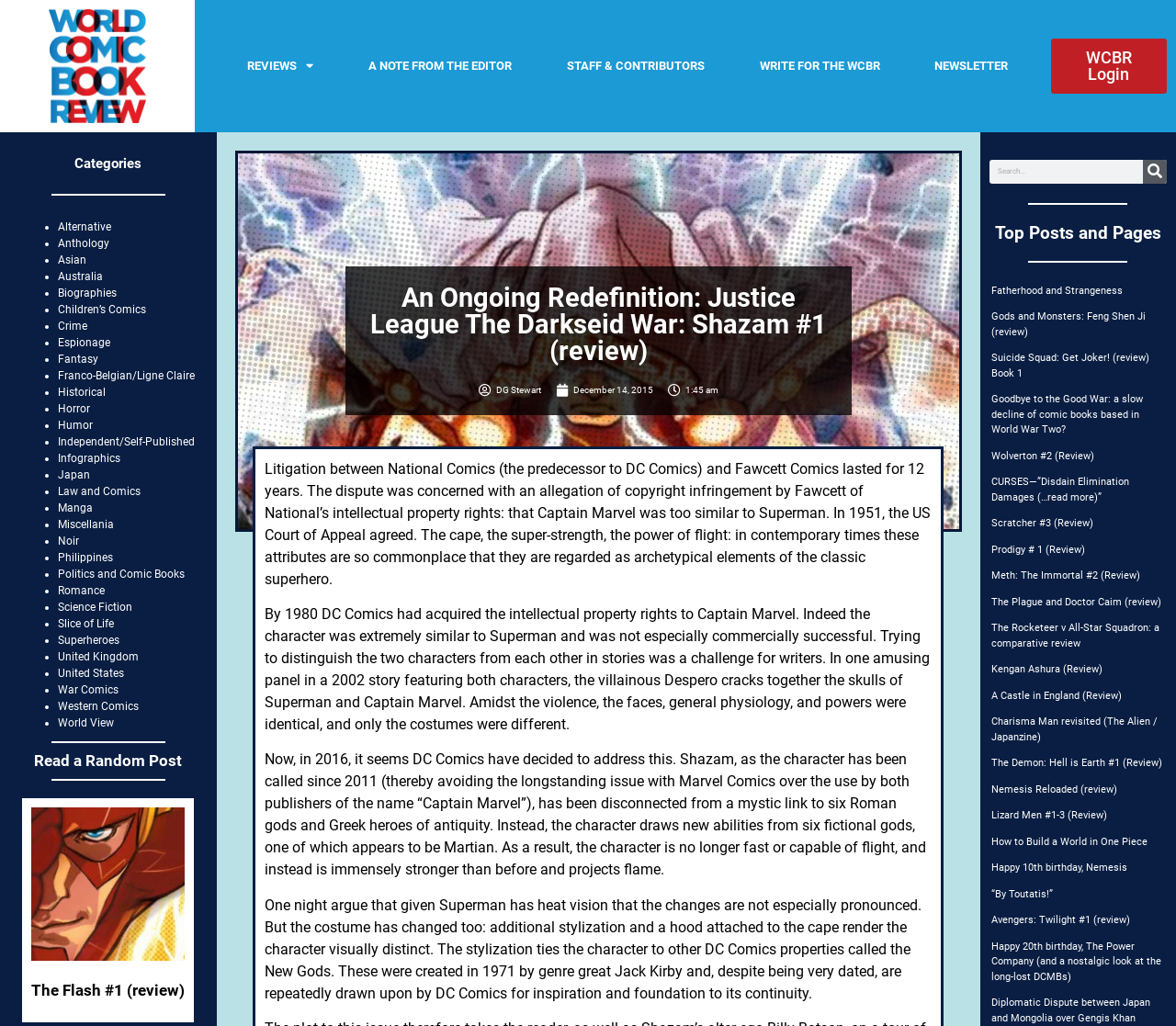Please determine the bounding box coordinates of the element's region to click in order to carry out the following instruction: "Read a Random Post". The coordinates should be four float numbers between 0 and 1, i.e., [left, top, right, bottom].

[0.029, 0.732, 0.155, 0.75]